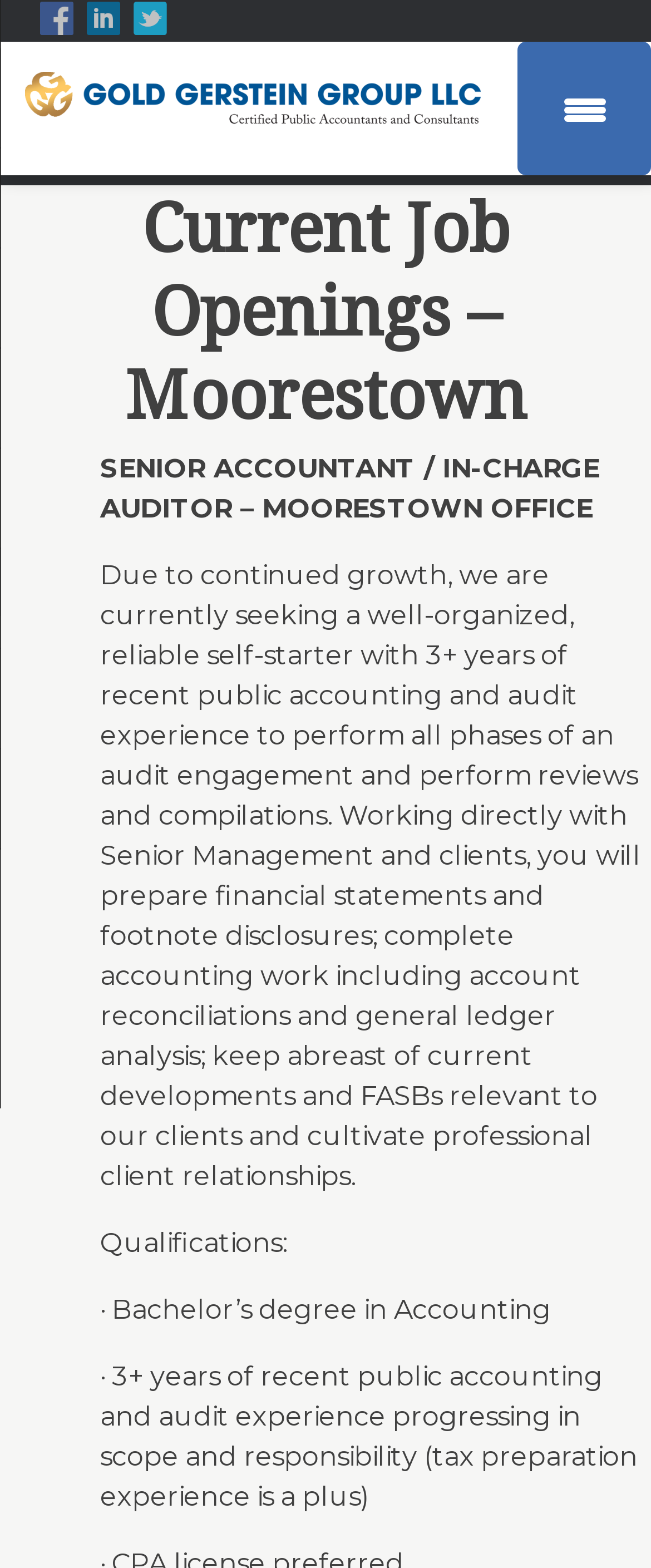What type of job is being described?
Examine the image and give a concise answer in one word or a short phrase.

Senior Accountant